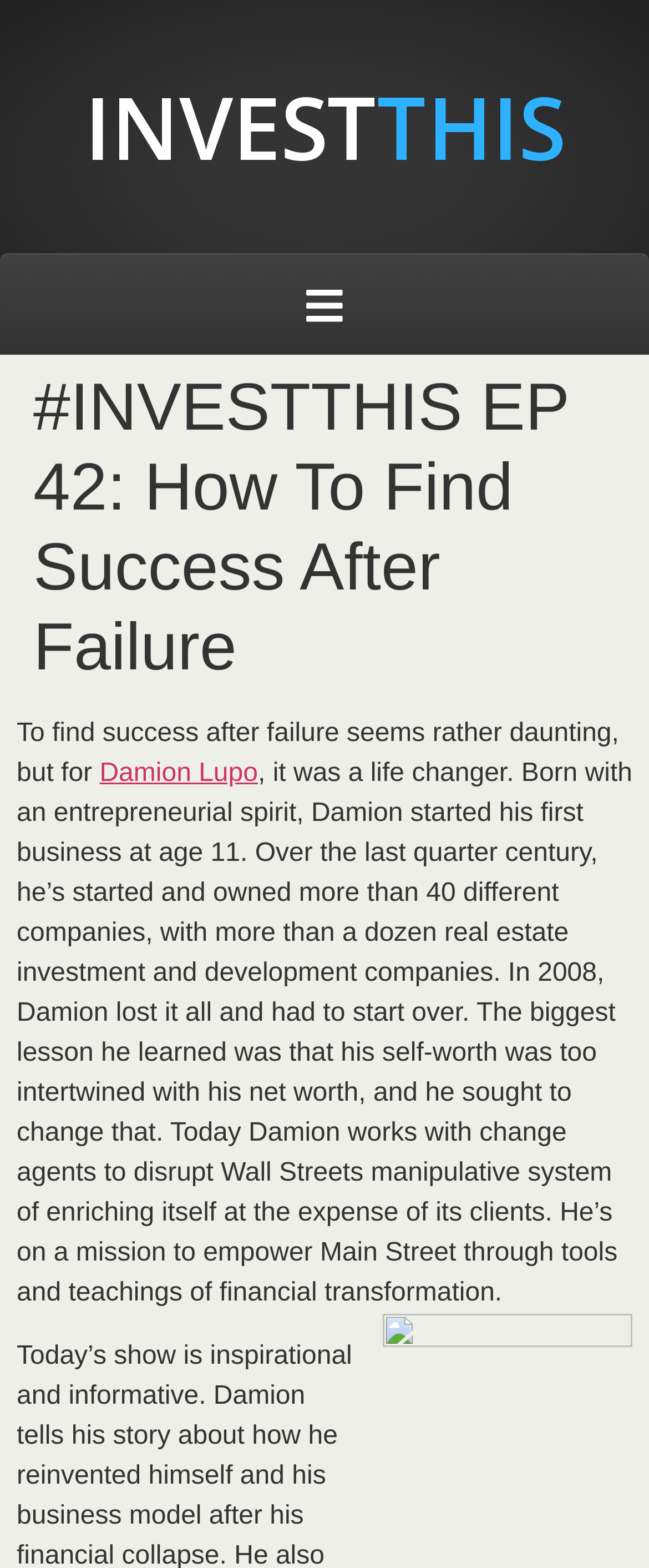Please answer the following question using a single word or phrase: 
What was Damion's biggest lesson learned?

self-worth was too intertwined with net worth